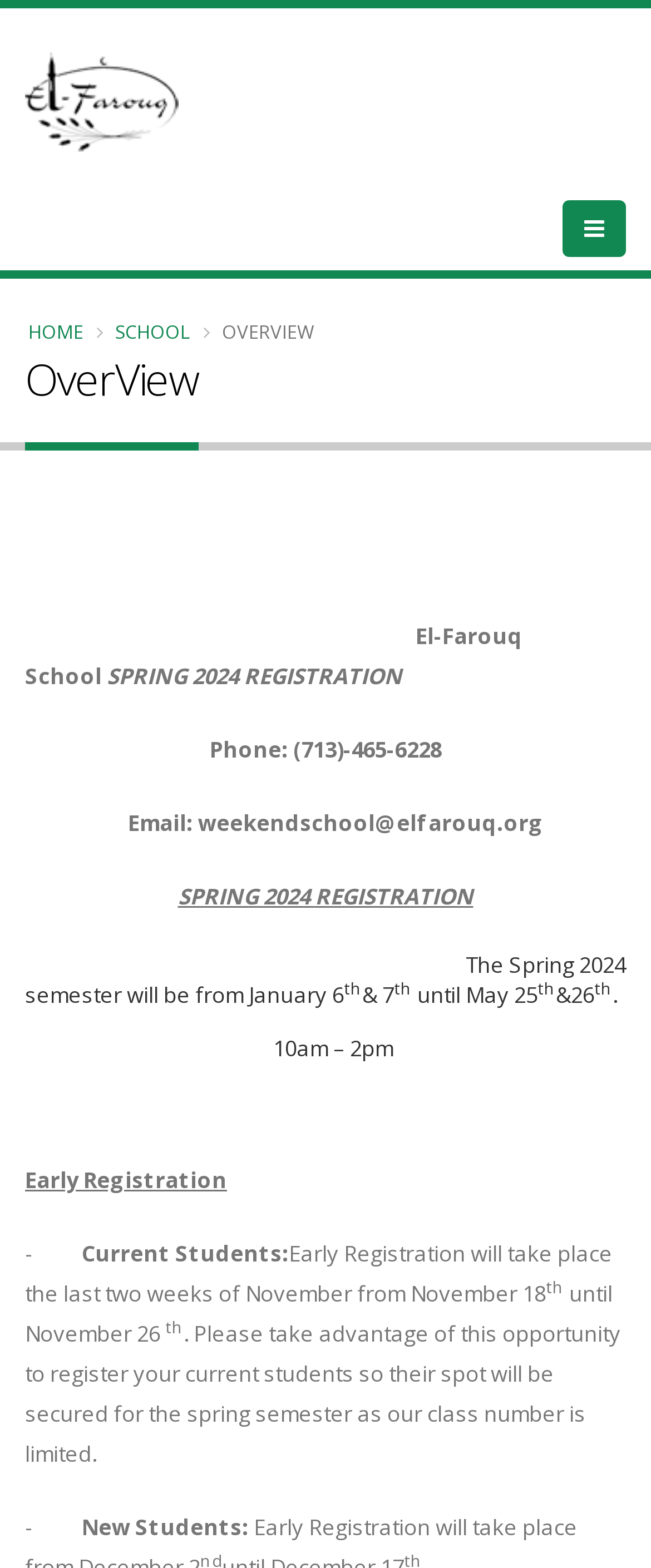Identify and provide the bounding box coordinates of the UI element described: "School". The coordinates should be formatted as [left, top, right, bottom], with each number being a float between 0 and 1.

[0.177, 0.203, 0.292, 0.219]